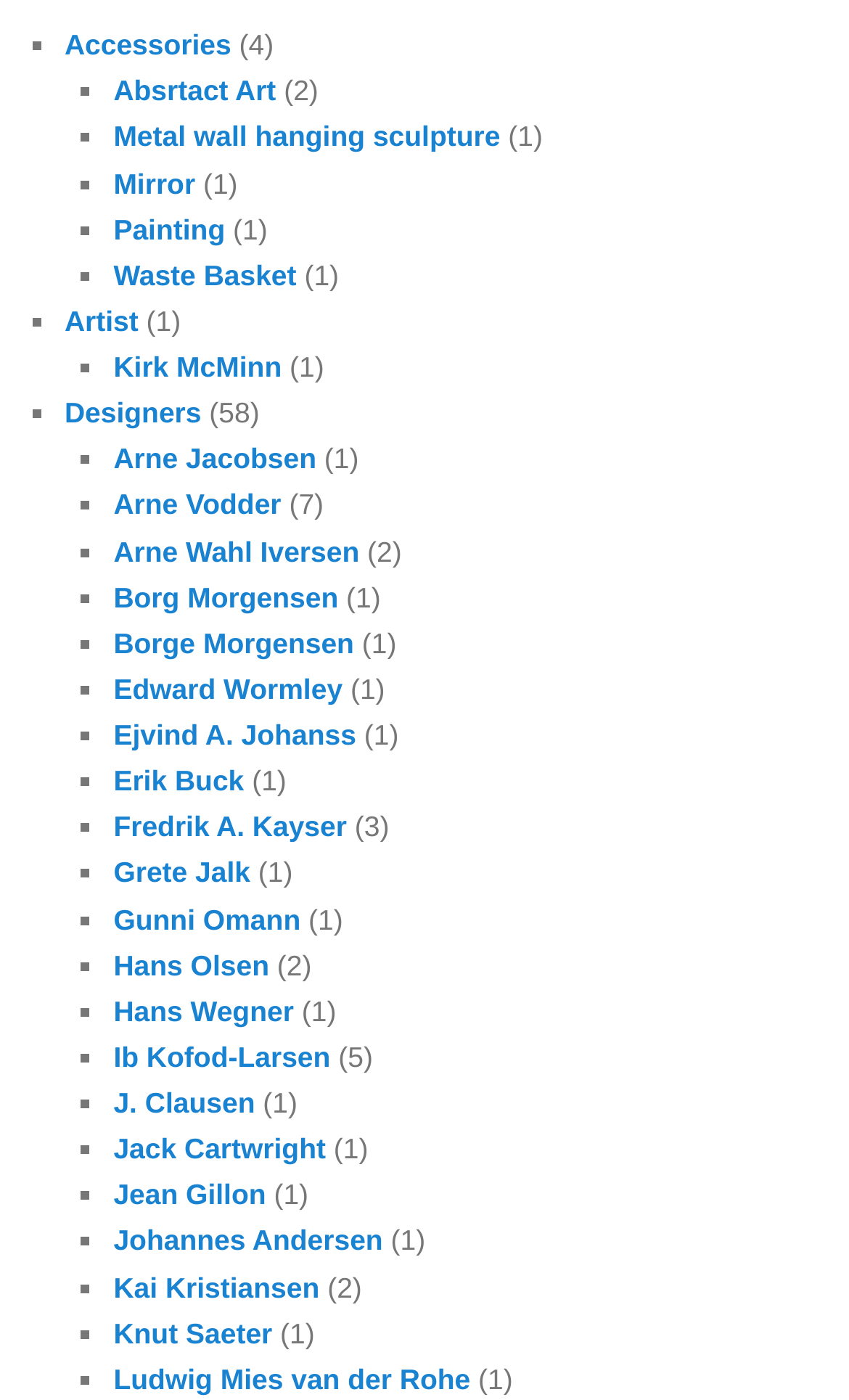Please find the bounding box coordinates for the clickable element needed to perform this instruction: "Click on Accessories".

[0.076, 0.021, 0.272, 0.044]